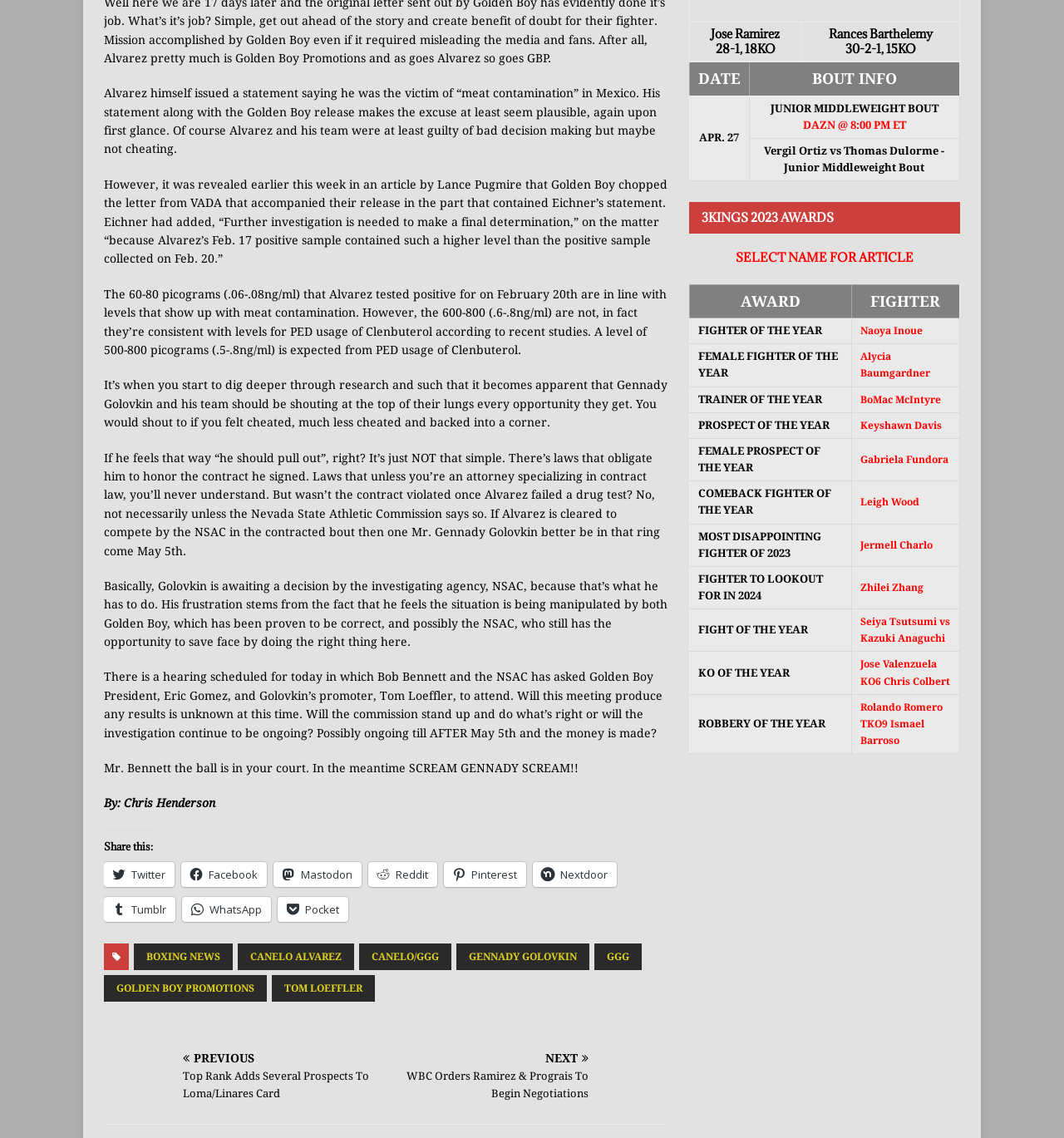Locate the bounding box coordinates of the area that needs to be clicked to fulfill the following instruction: "Share this on Twitter". The coordinates should be in the format of four float numbers between 0 and 1, namely [left, top, right, bottom].

[0.098, 0.758, 0.164, 0.78]